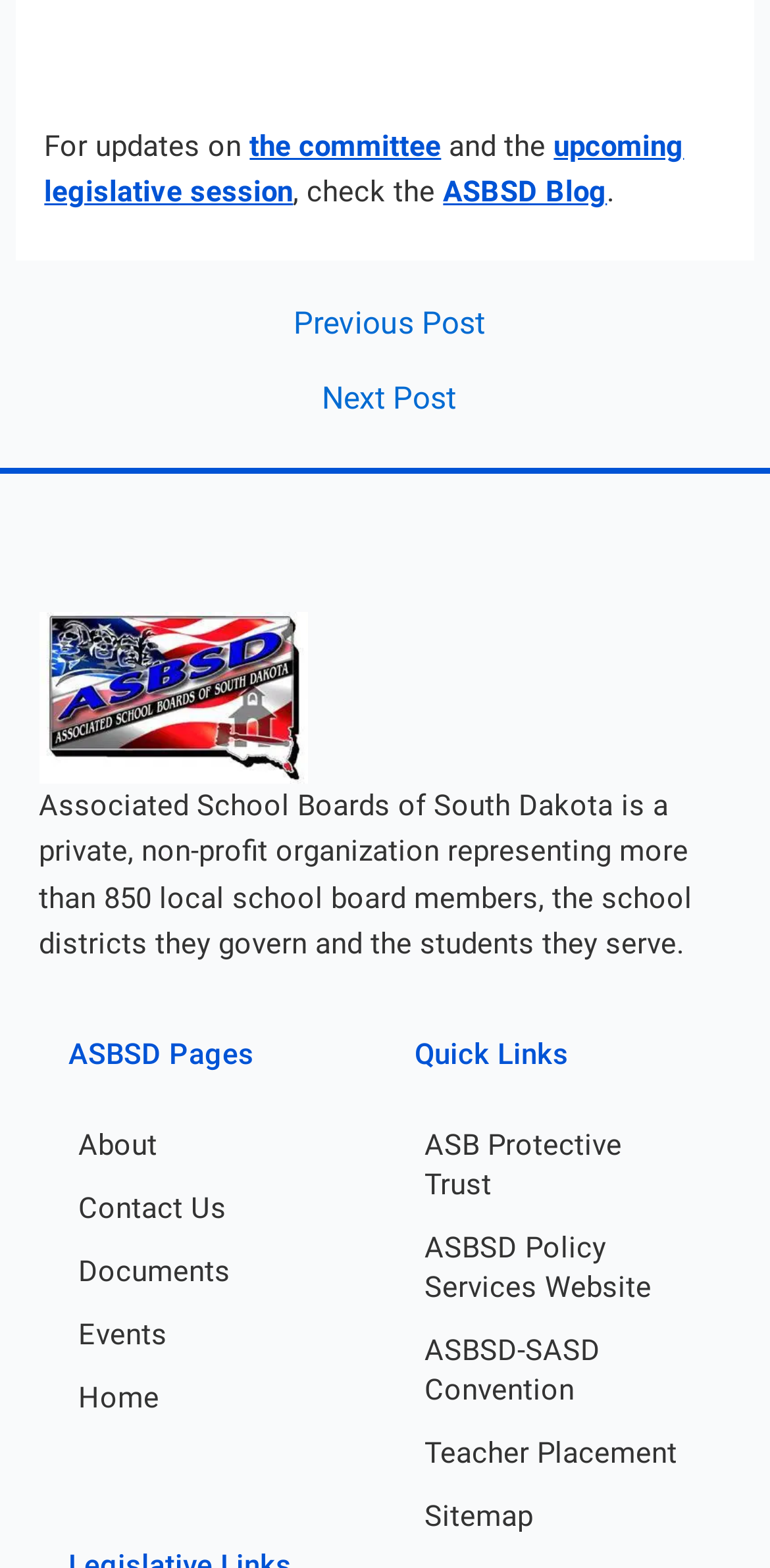What is the name of the trust mentioned in the 'Quick Links' section?
Refer to the image and provide a concise answer in one word or phrase.

ASB Protective Trust